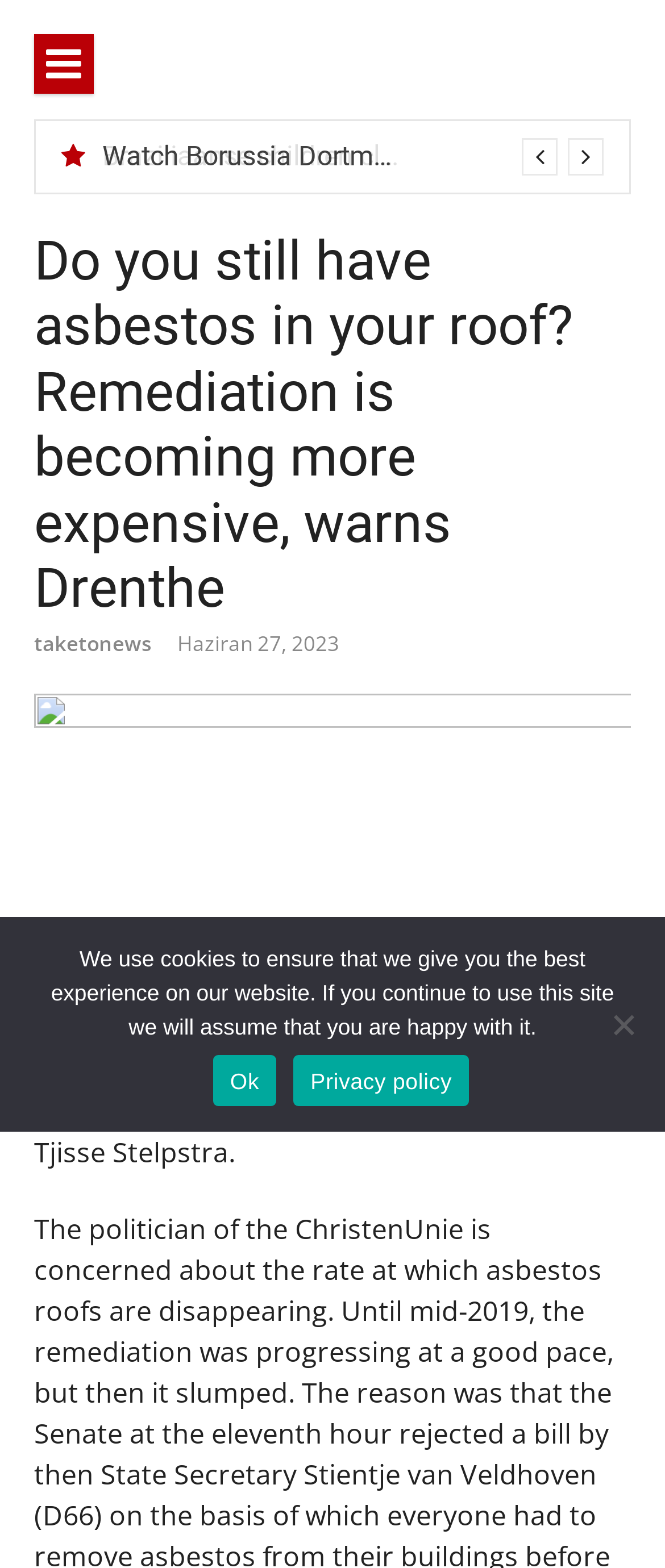Who is the deputy mentioned in the article?
Answer with a single word or phrase by referring to the visual content.

Tjisse Stelpstra